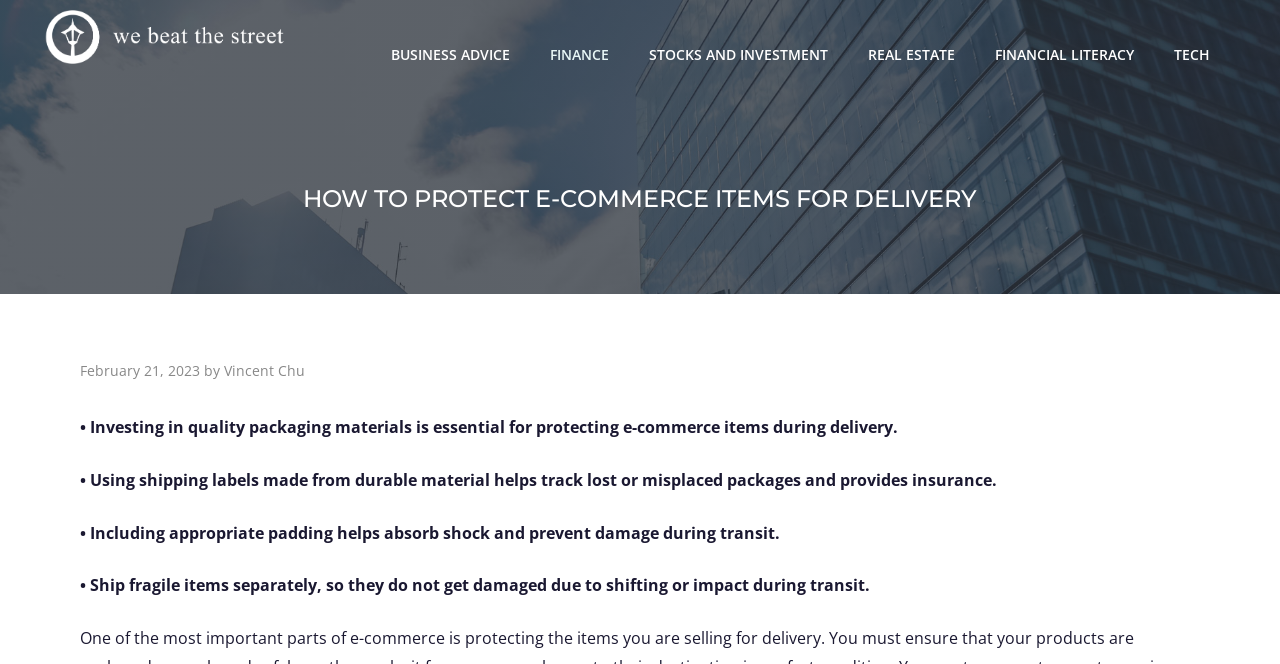Find the bounding box coordinates for the HTML element described as: "Stocks and Investment". The coordinates should consist of four float values between 0 and 1, i.e., [left, top, right, bottom].

[0.491, 0.015, 0.662, 0.151]